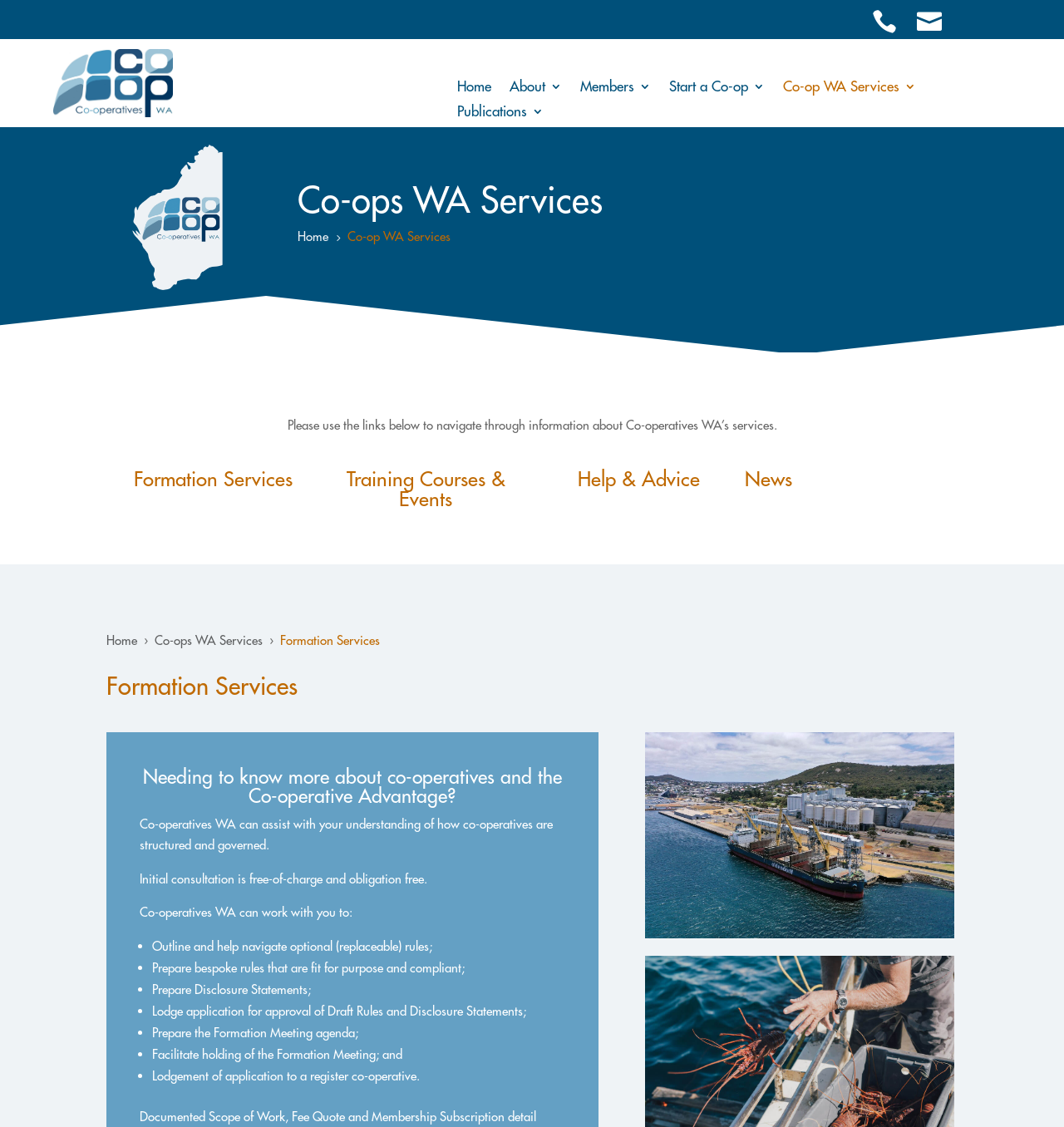Identify and provide the bounding box coordinates of the UI element described: "Training Courses & Events". The coordinates should be formatted as [left, top, right, bottom], with each number being a float between 0 and 1.

[0.325, 0.414, 0.475, 0.454]